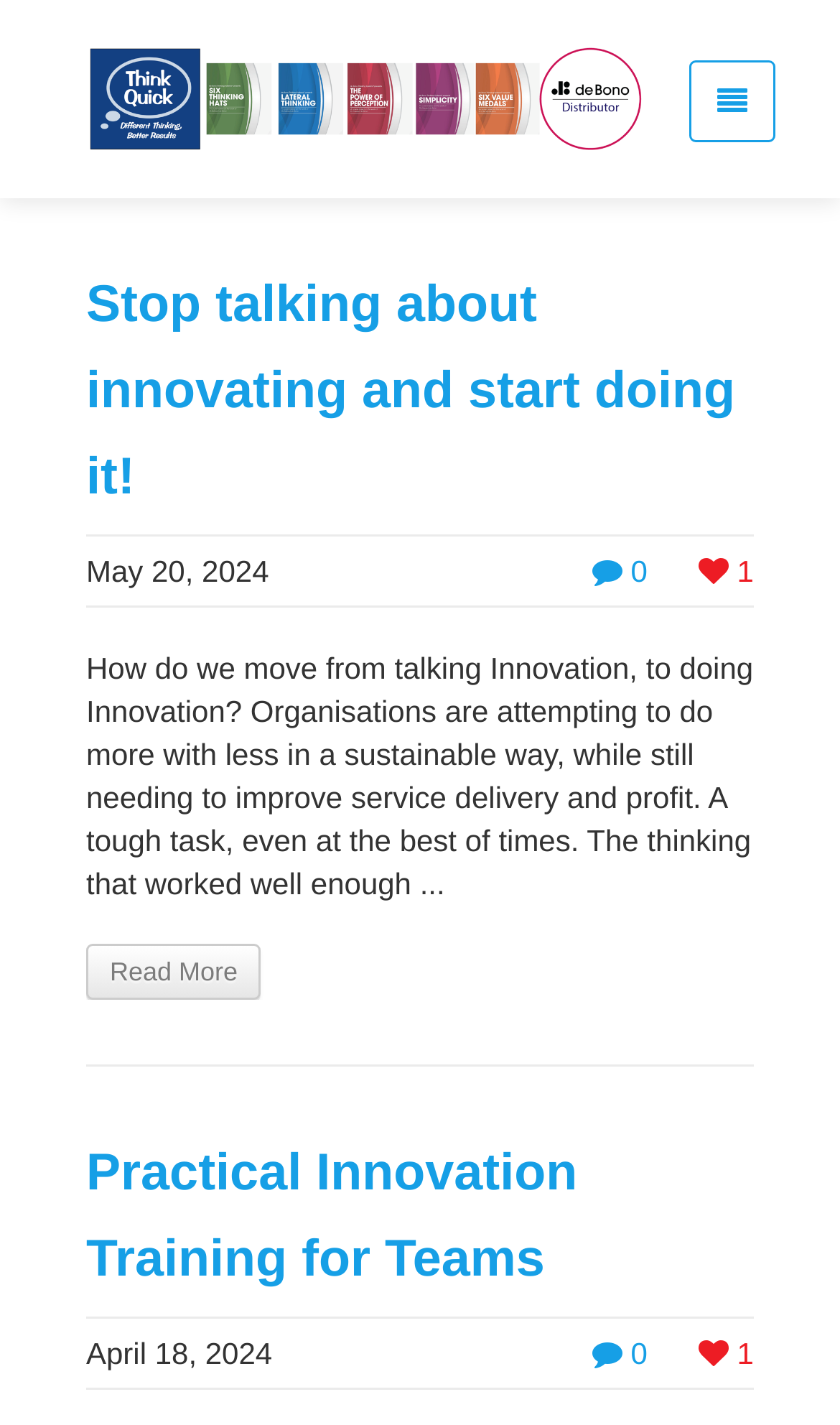What is the format of the publication dates?
Please respond to the question with a detailed and well-explained answer.

The publication dates on the page are in the format 'Month Day, Year', as seen in the examples 'May 20, 2024' and 'April 18, 2024'.